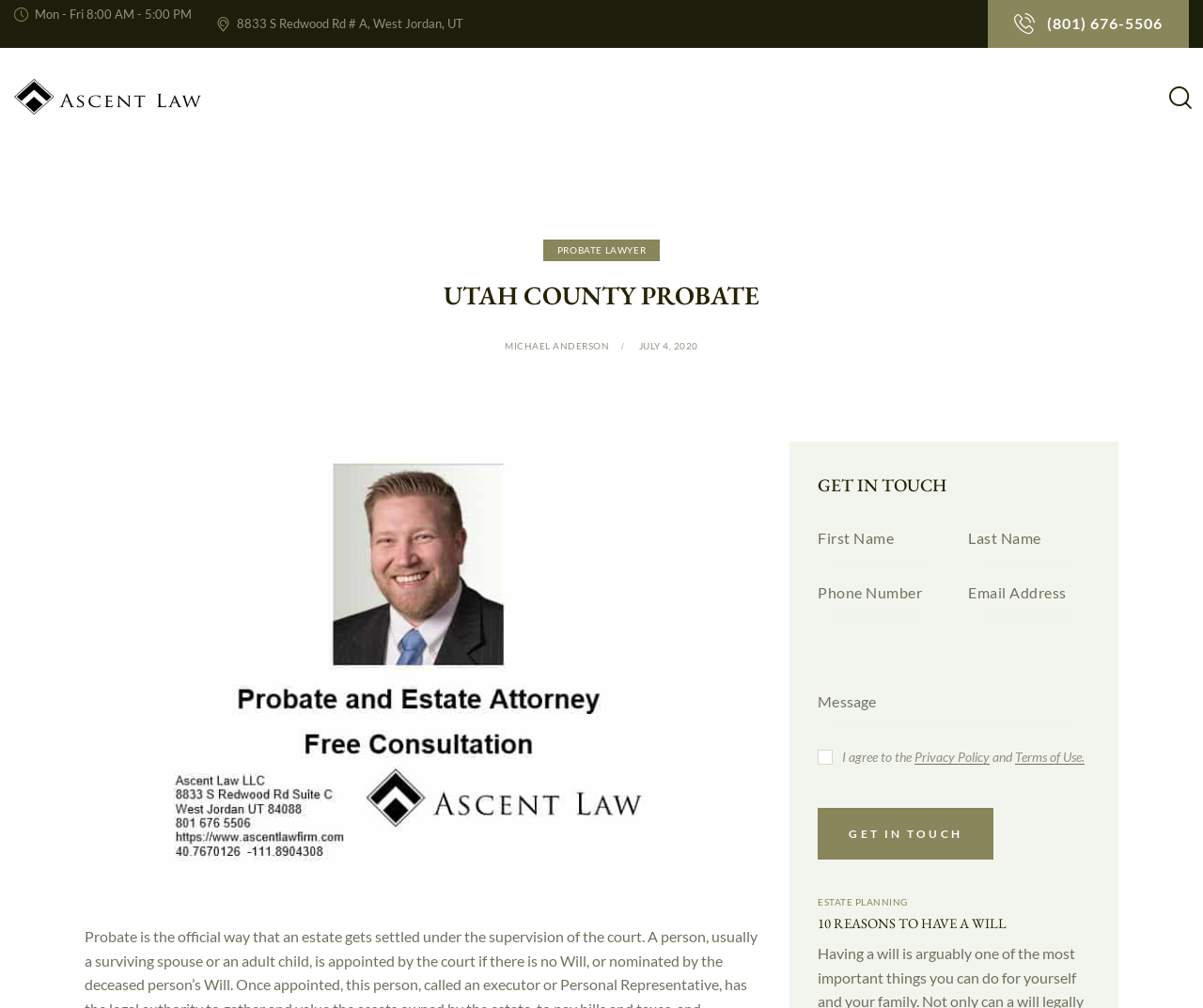Identify the bounding box coordinates for the element you need to click to achieve the following task: "Submit the contact form". Provide the bounding box coordinates as four float numbers between 0 and 1, in the form [left, top, right, bottom].

[0.68, 0.802, 0.826, 0.853]